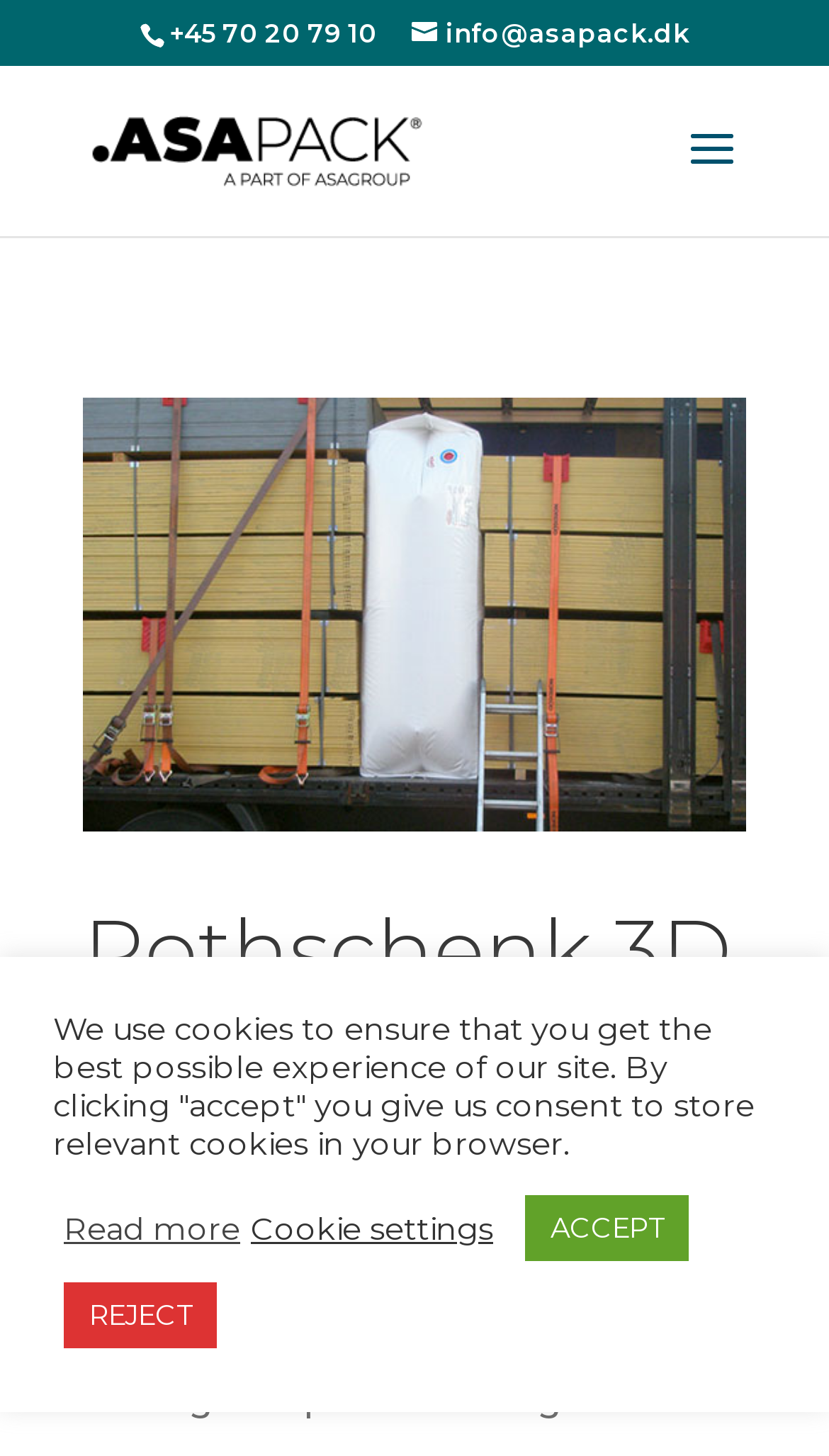Can you show the bounding box coordinates of the region to click on to complete the task described in the instruction: "contact ASAPack"?

[0.496, 0.012, 0.832, 0.034]